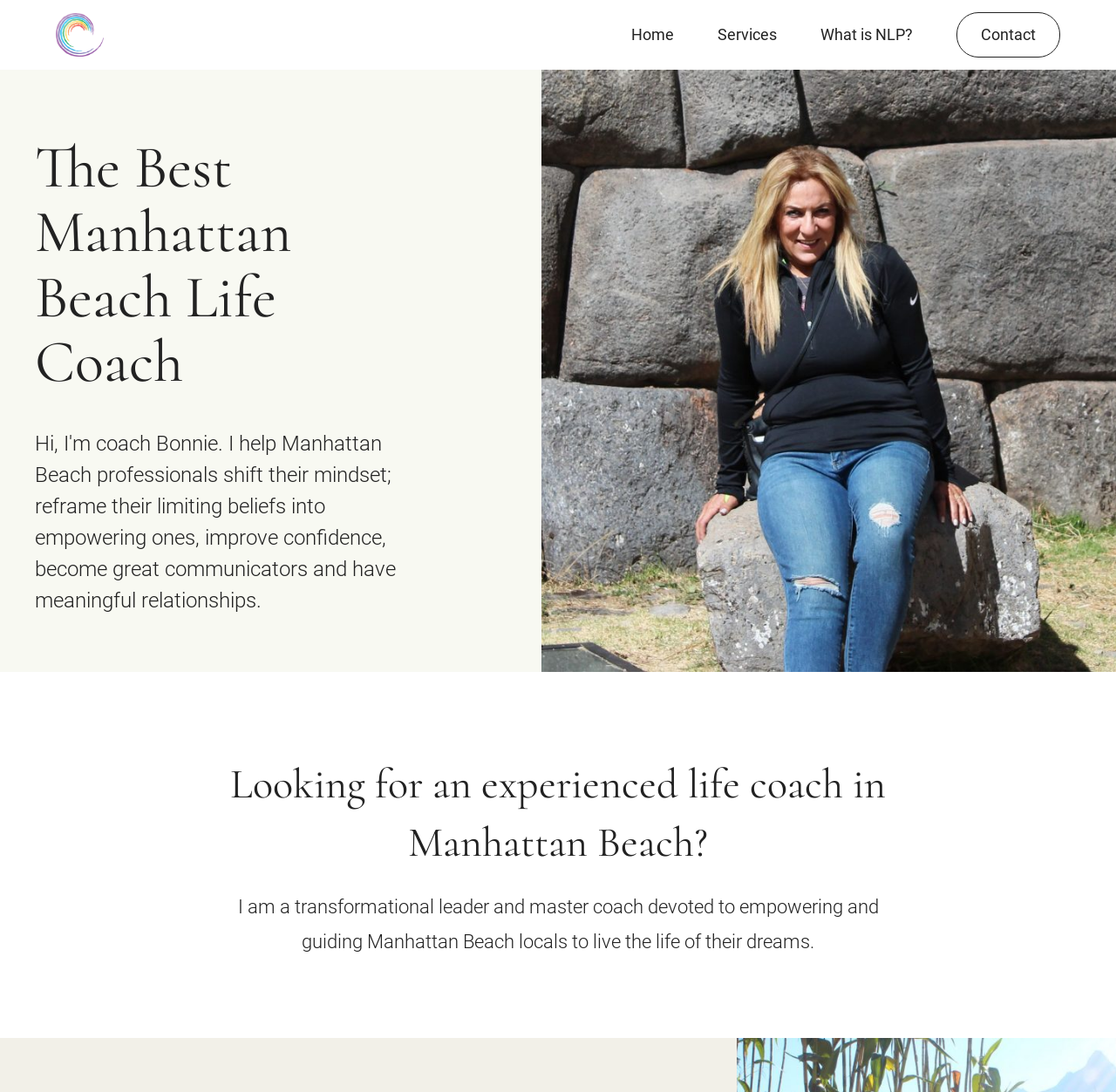What is the tone of the life coach's introduction?
Please answer the question with a single word or phrase, referencing the image.

Professional